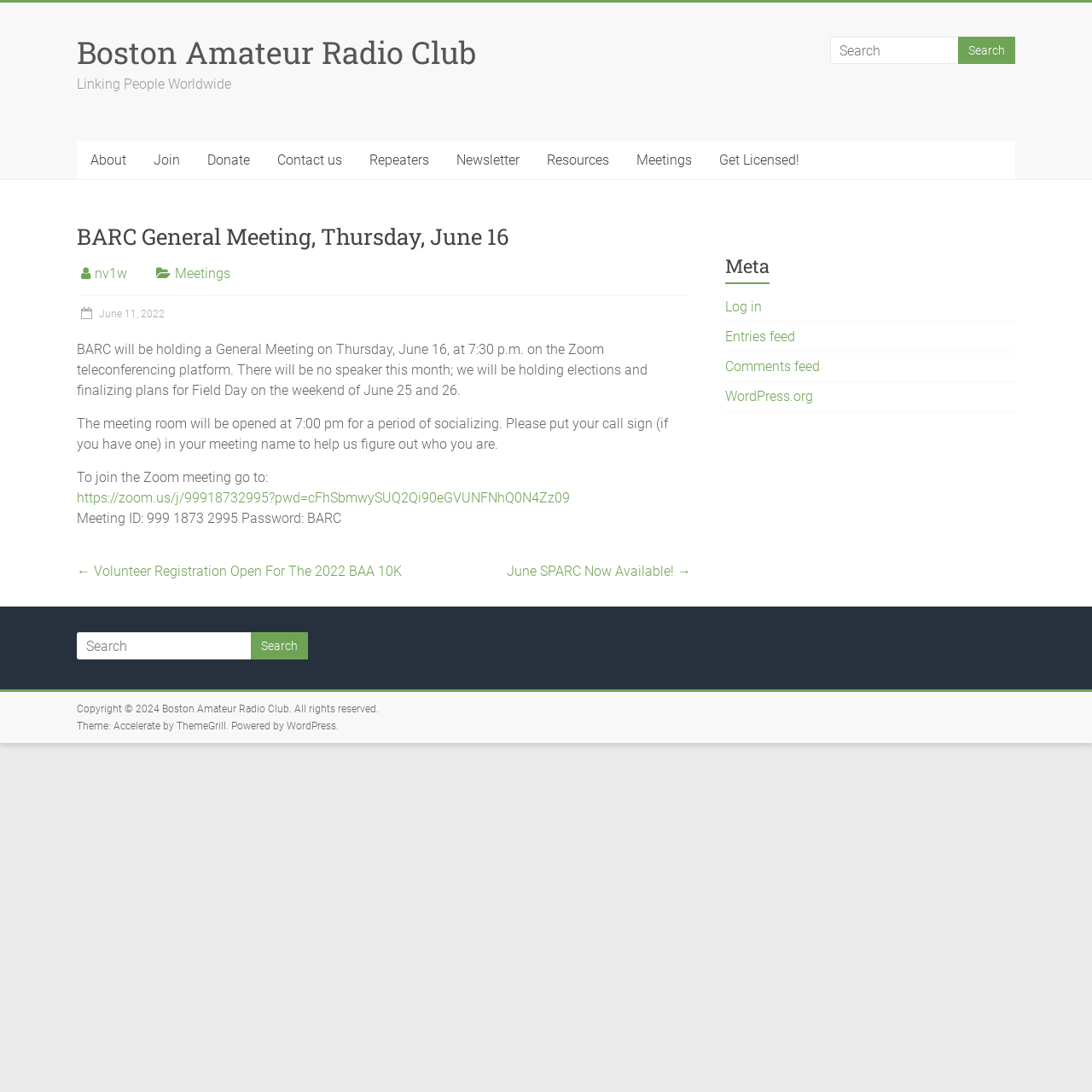Please indicate the bounding box coordinates for the clickable area to complete the following task: "Go to About page". The coordinates should be specified as four float numbers between 0 and 1, i.e., [left, top, right, bottom].

[0.07, 0.13, 0.128, 0.164]